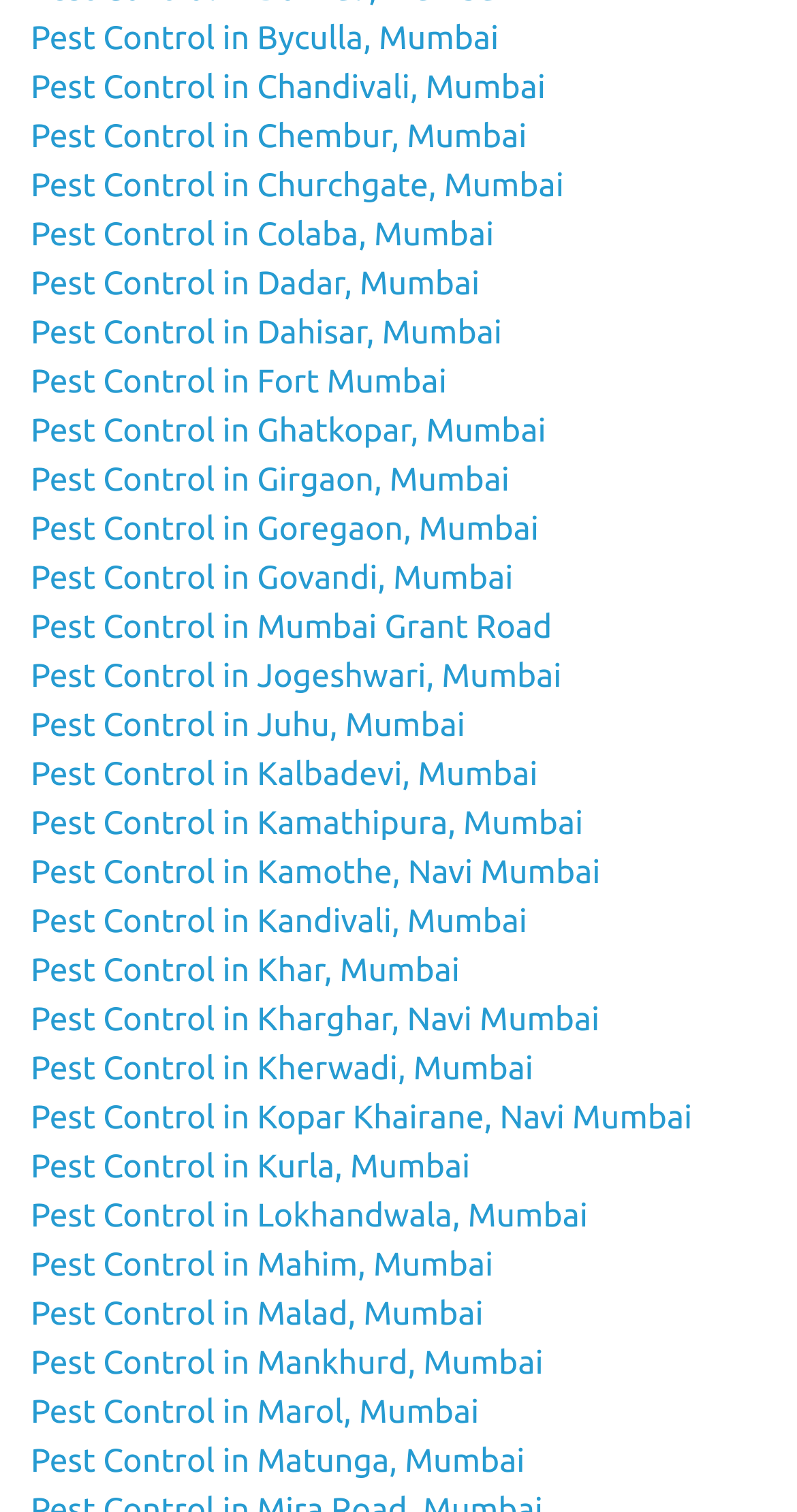Locate the UI element described as follows: "Pest Control in Kherwadi, Mumbai". Return the bounding box coordinates as four float numbers between 0 and 1 in the order [left, top, right, bottom].

[0.038, 0.694, 0.669, 0.719]